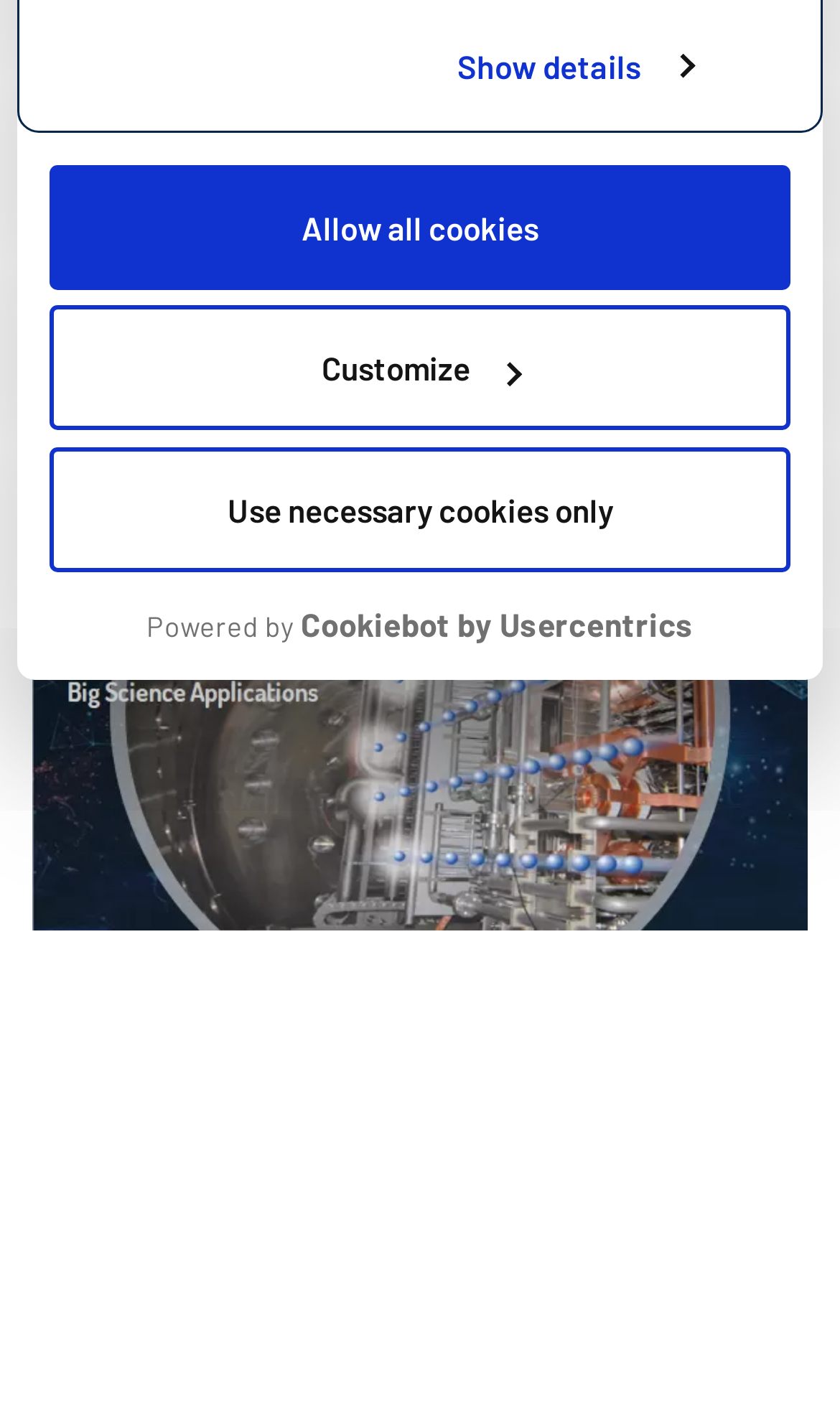Please locate the UI element described by "Powered by Cookiebot by Usercentrics" and provide its bounding box coordinates.

[0.059, 0.424, 0.941, 0.455]